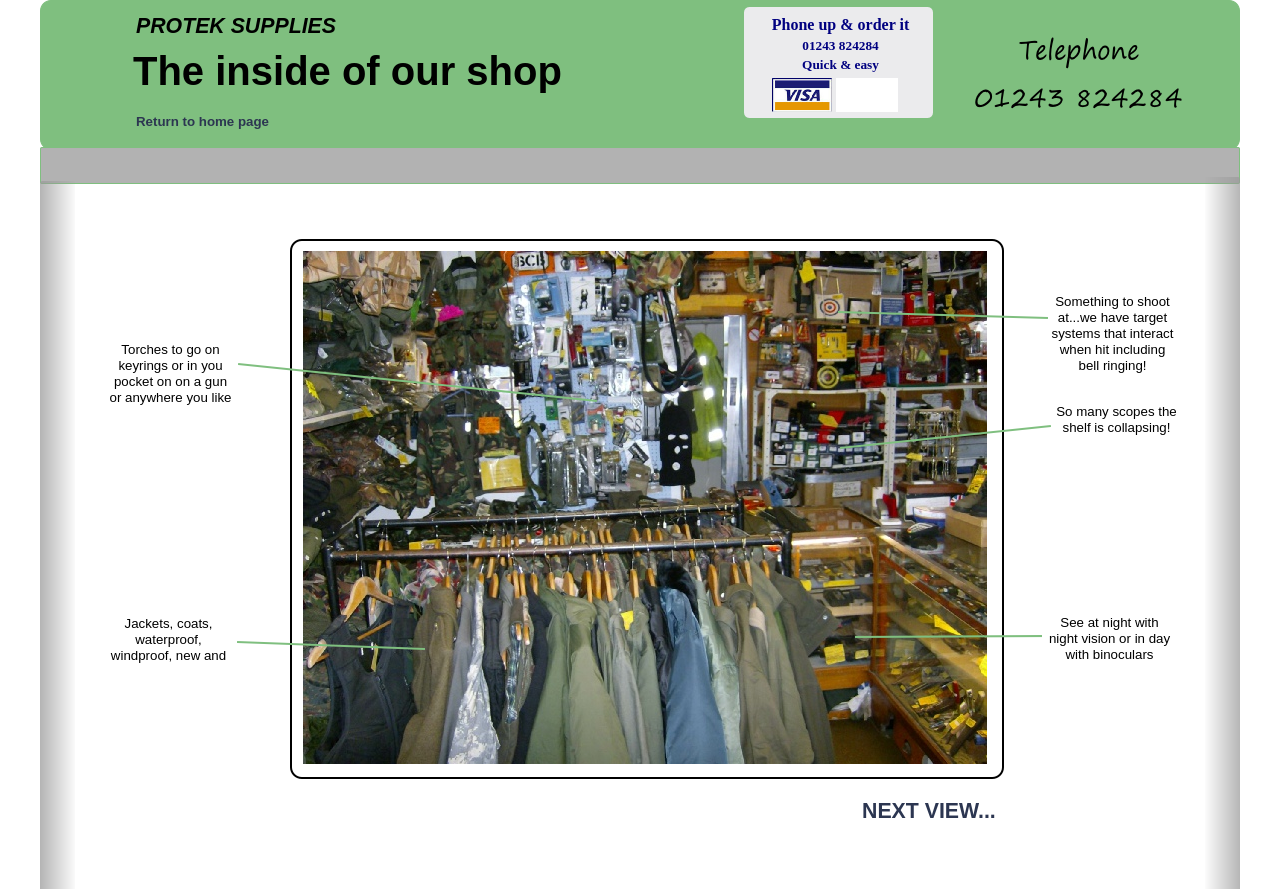Use a single word or phrase to answer this question: 
What is the theme of the shop?

Outdoor gear and supplies